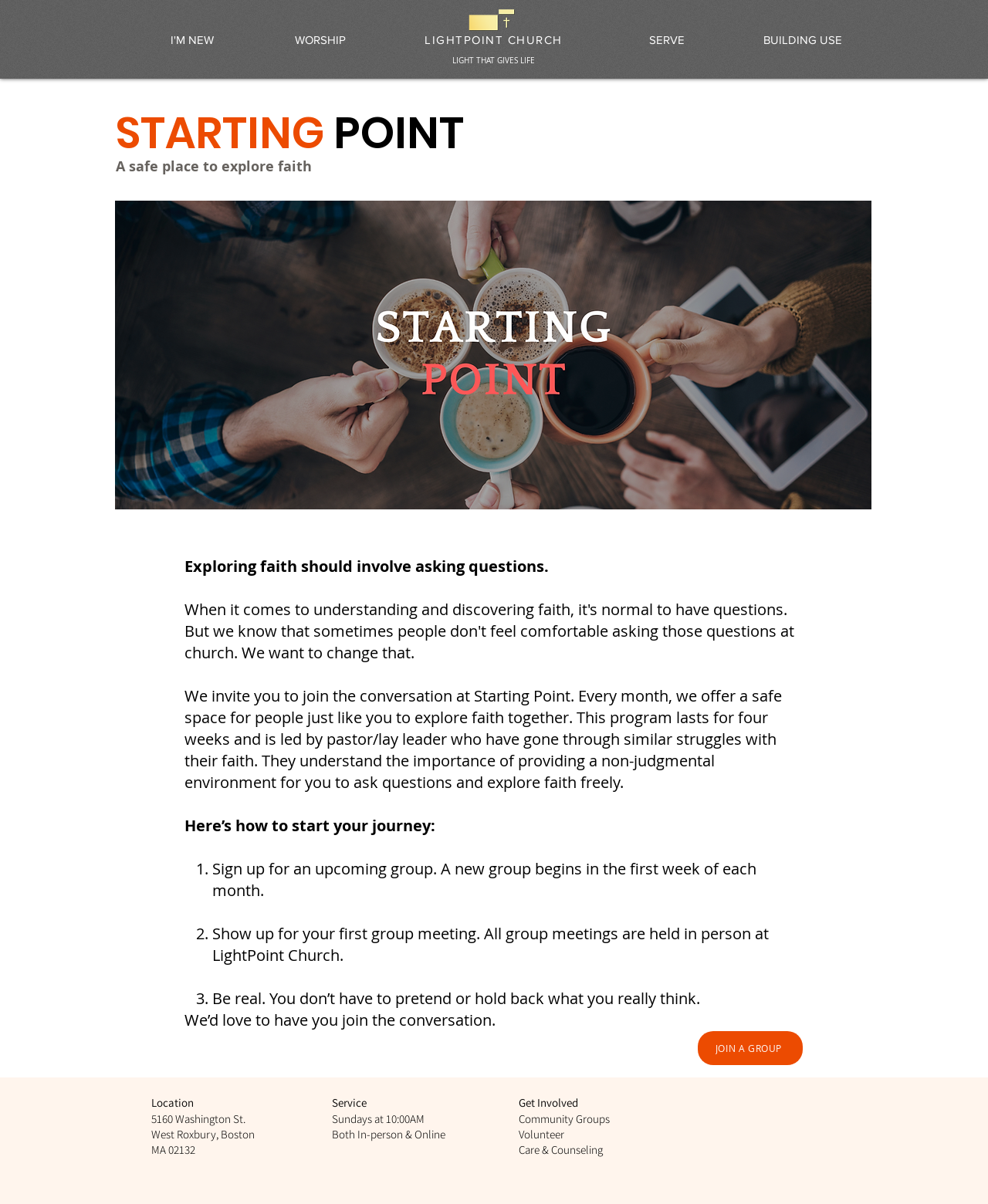Answer this question using a single word or a brief phrase:
How many steps are there to start the journey?

3